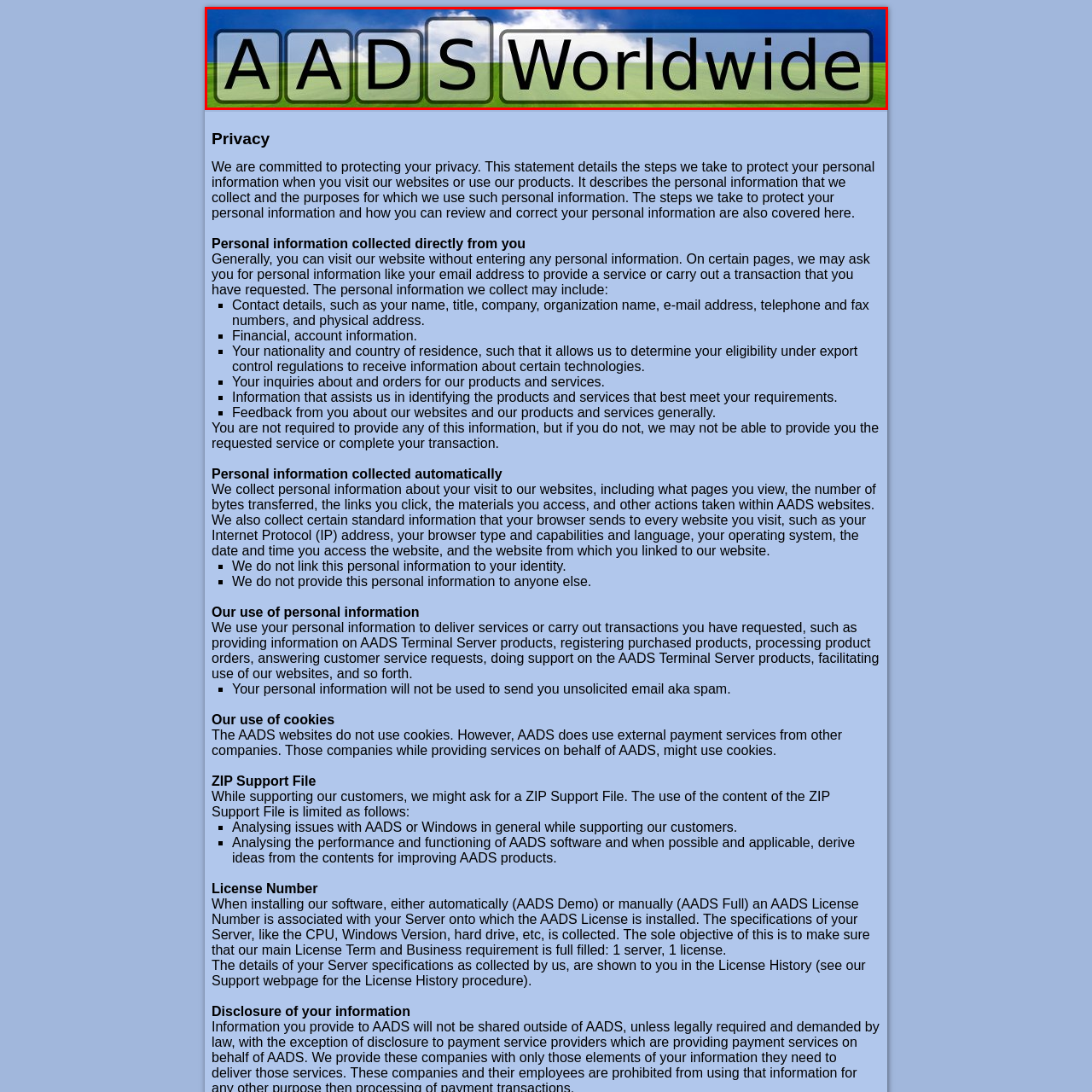Elaborate on the image enclosed by the red box with a detailed description.

This image features the logo of AADS Worldwide, set against a serene backdrop of a bright blue sky with soft clouds and a vibrant green field. The logo is presented in a bold, modern font that emphasizes the name "AADS" in uppercase letters, while "Worldwide" is displayed in a slightly smaller size but remains prominent. The overall design conveys a message of accessibility and professionalism, reflecting AADS's commitment to providing low-cost terminal server solutions for Windows. This aesthetic illustrates a blend of technology and nature, suggesting connectivity and innovation in the digital landscape.